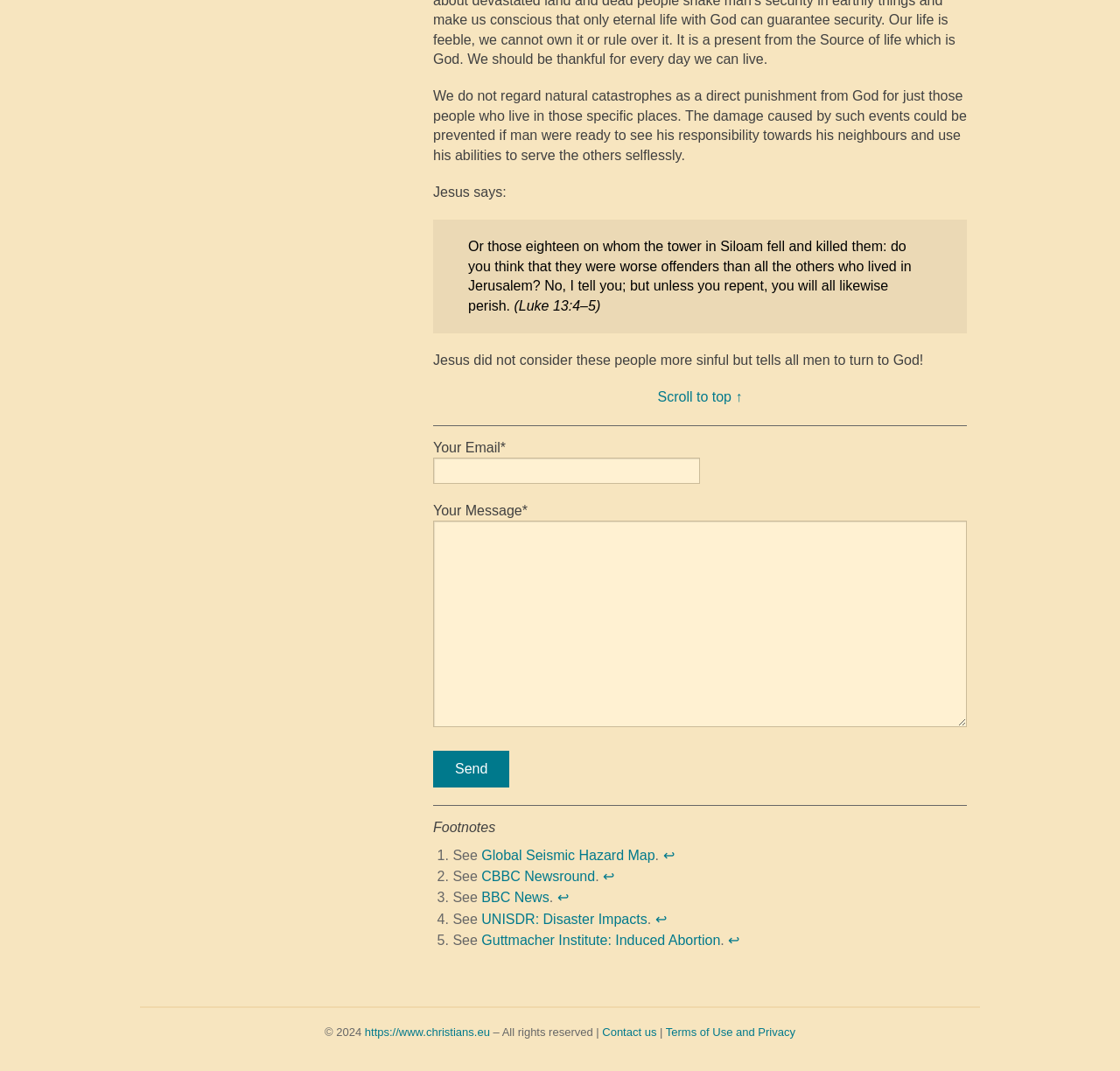Pinpoint the bounding box coordinates of the element that must be clicked to accomplish the following instruction: "view Terms of Use and Privacy". The coordinates should be in the format of four float numbers between 0 and 1, i.e., [left, top, right, bottom].

[0.594, 0.958, 0.71, 0.97]